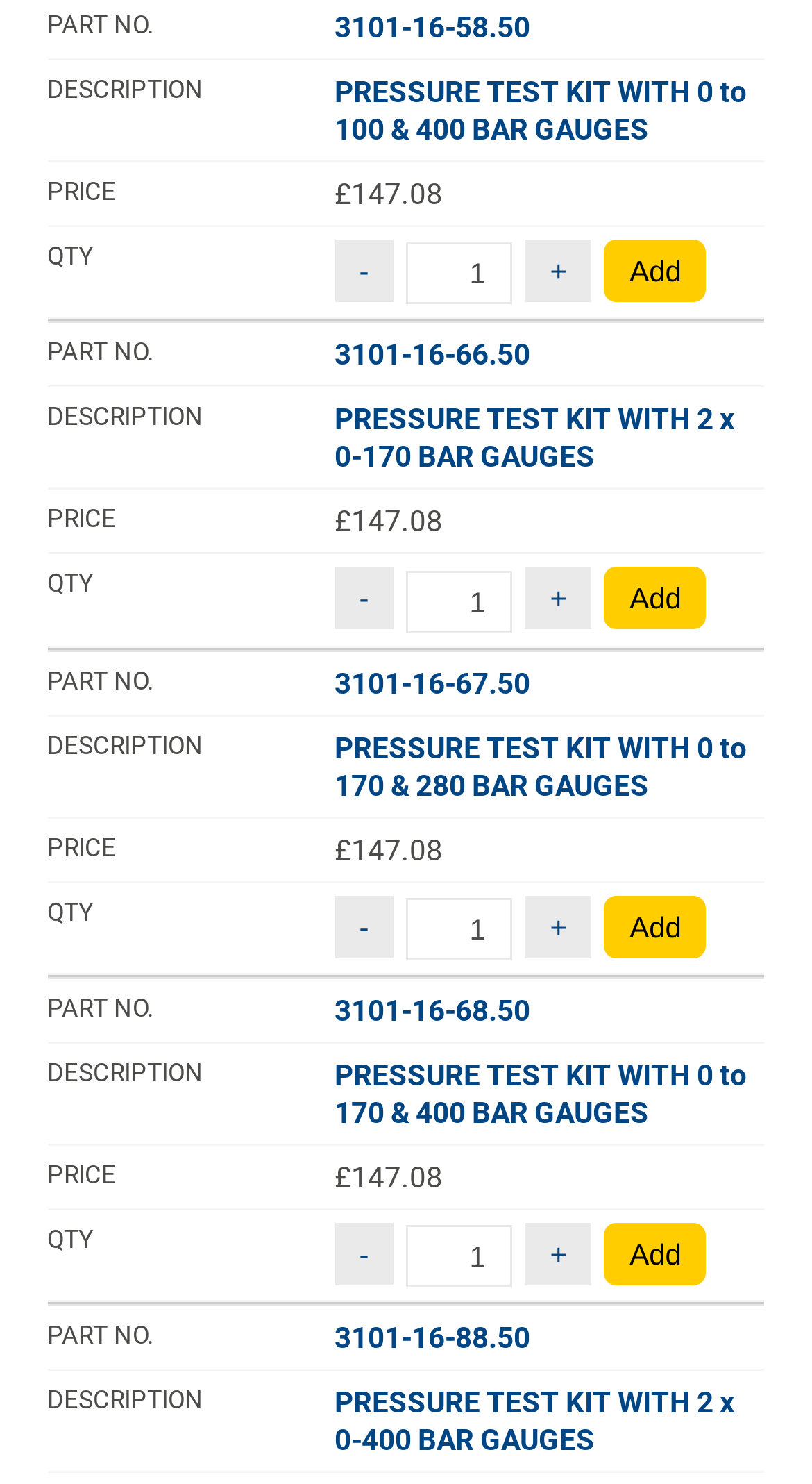Please specify the coordinates of the bounding box for the element that should be clicked to carry out this instruction: "Click the '+' button to increase quantity". The coordinates must be four float numbers between 0 and 1, formatted as [left, top, right, bottom].

[0.647, 0.162, 0.729, 0.204]